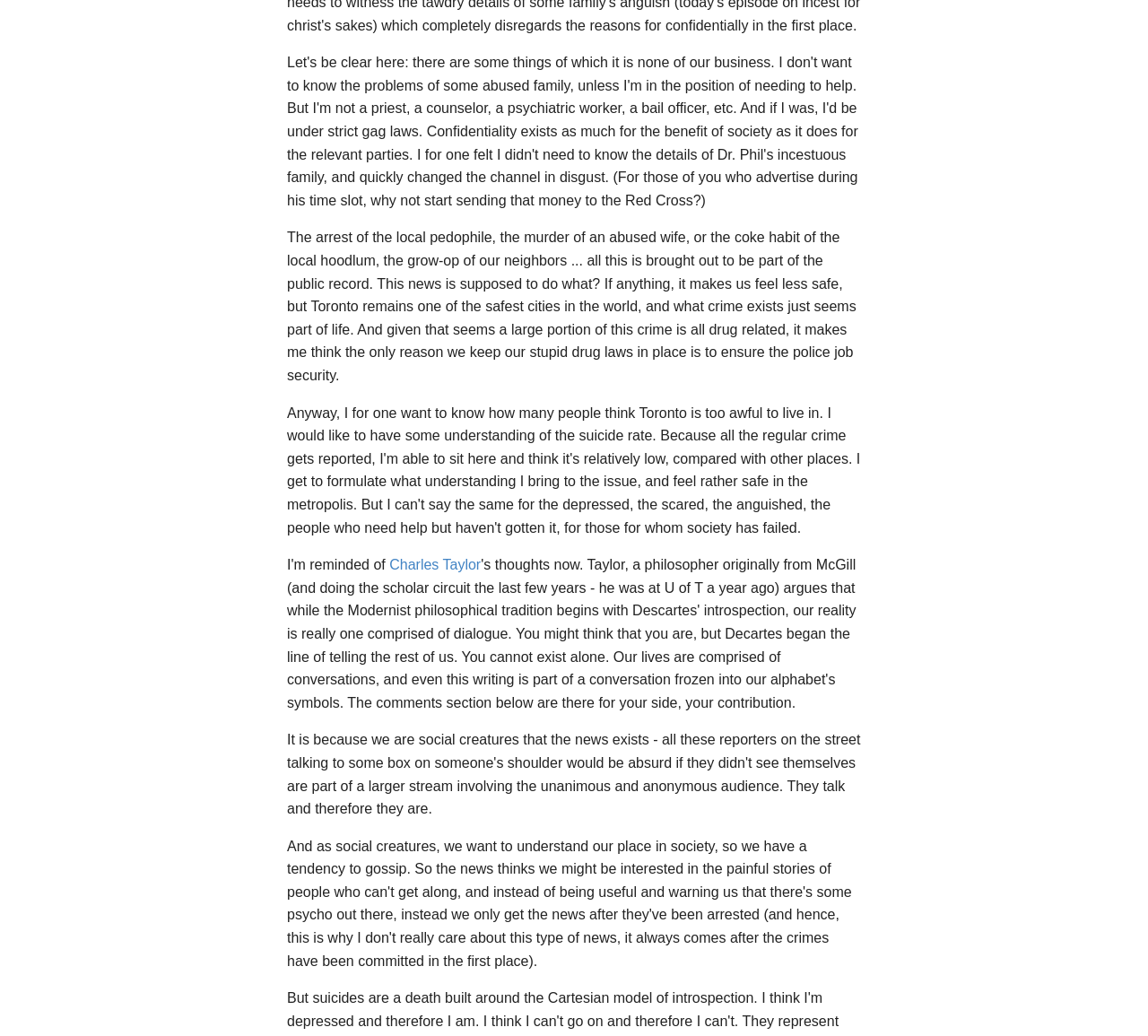Extract the bounding box coordinates of the UI element described by: "Charles Taylor". The coordinates should include four float numbers ranging from 0 to 1, e.g., [left, top, right, bottom].

[0.339, 0.538, 0.419, 0.553]